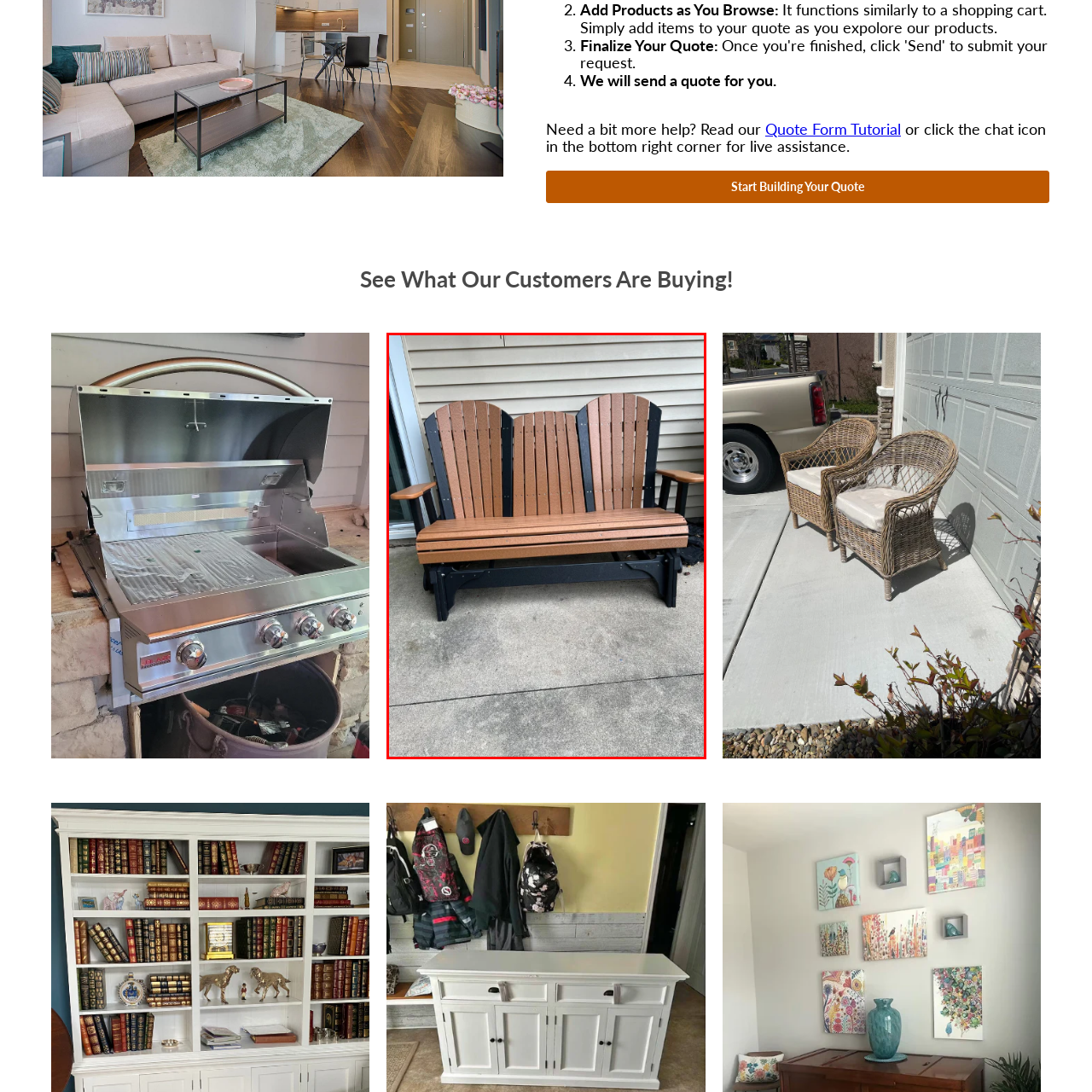Give a detailed caption for the image that is encased within the red bounding box.

The image showcases a LuxCraft Glider Chair, an inviting outdoor furniture piece designed with a classic and comfortable aesthetic. The chair features a sturdy frame with three uniquely shaped, high-backed sections, made from weather-resistant materials. Its beautifully arranged slats in a warm wood tone contrast elegantly with the black accents of the frame. Positioned on a concrete surface, this chair is perfect for enjoying leisurely moments outdoors, providing a cozy spot for relaxation. The glider design offers smooth, gentle rocking motion, enhancing its charm and functionality for any patio or porch setting.